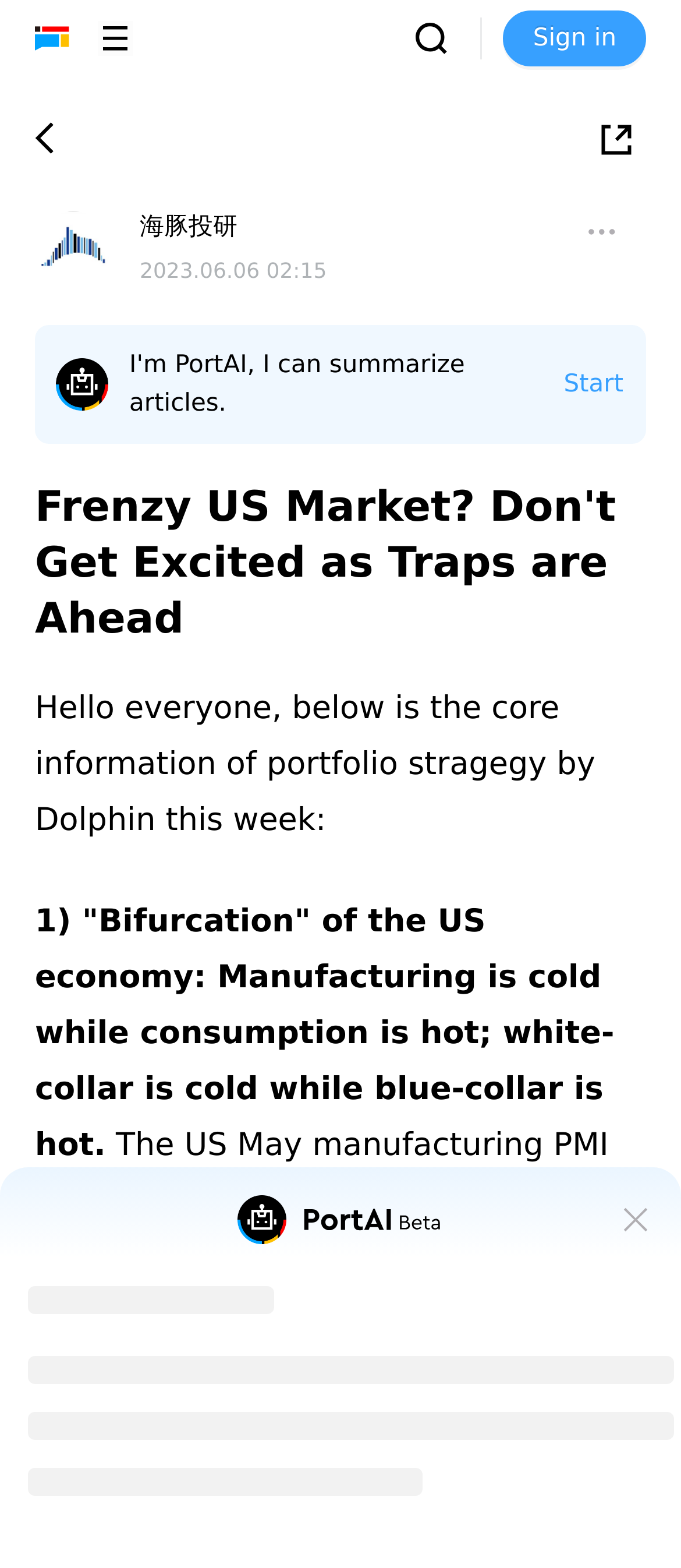What is the website's logo?
Please respond to the question with a detailed and informative answer.

The website's logo is located at the top left corner of the webpage, and it is an image with the text 'LongPort' next to it.